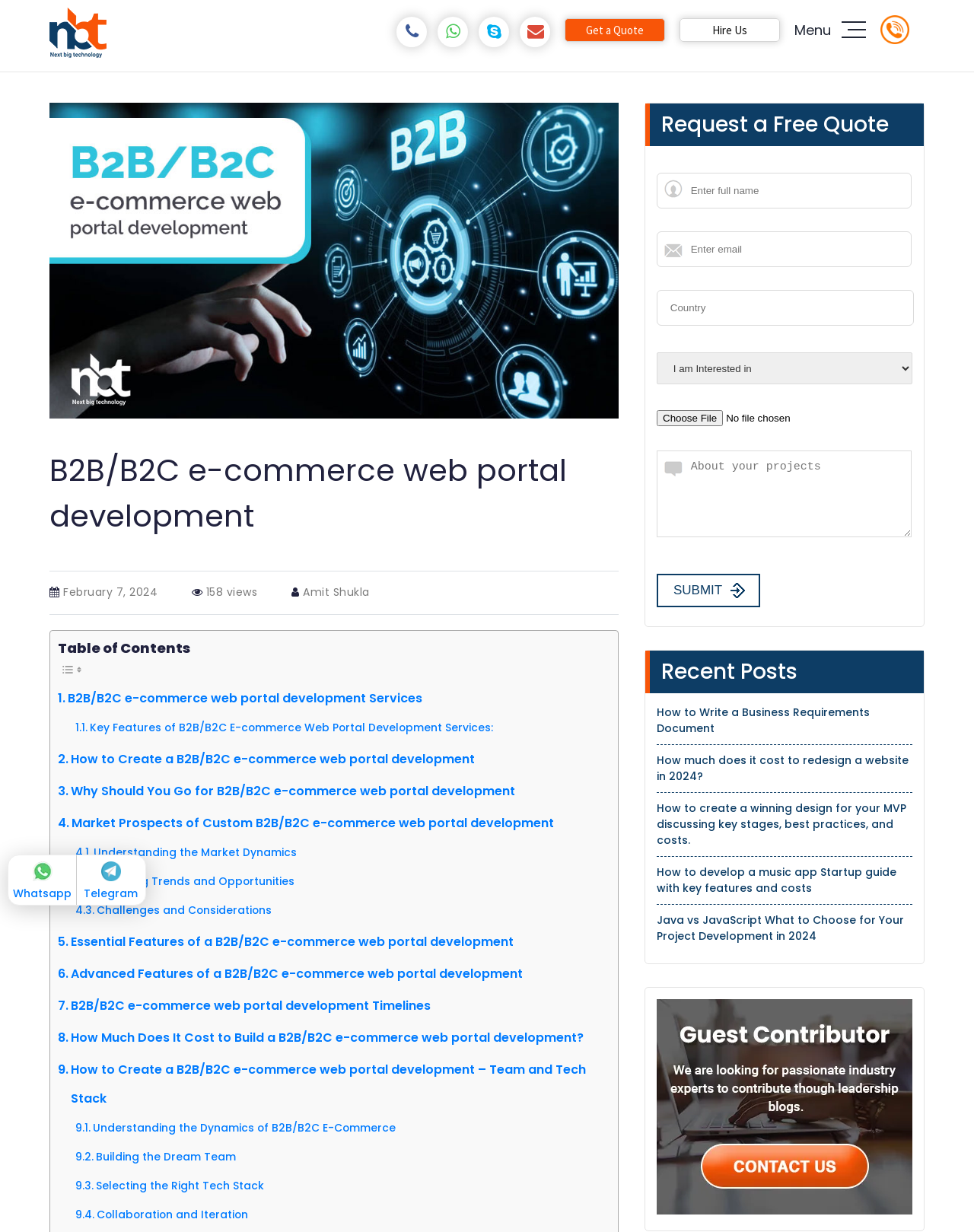Explain the webpage in detail.

This webpage is about bespoke B2B/B2C e-commerce web portal development services. At the top left, there is a logo of "nbt" with a link to it. On the top right, there are several links to contact options, including phone, WhatsApp, Skype, and mailto. Next to these links, there are two buttons, "Get a Quote" and "Hire Us". 

Below the contact options, there is a menu button labeled "Menu". On the right side of the menu button, there is an "Inquiry Btn" with an image and a link. 

The main content of the webpage starts with a heading "B2B/B2C e-commerce web portal development" followed by a brief description and some statistics, including the date "February 7, 2024", the number of views "158 views", and the author's name "Amit Shukla". 

Below the statistics, there is a table of contents with several links to different sections of the webpage, including "B2B/B2C e-commerce web portal development Services", "Key Features of B2B/B2C E-commerce Web Portal Development Services", and so on. 

On the right side of the webpage, there is a form to request a free quote, with several input fields, including full name, email, country, and a file upload option. There is also a "SUBMIT" button at the bottom of the form. 

Below the form, there is a section titled "Recent Posts" with several links to different articles, including "How to Write a Business Requirements Document", "How much does it cost to redesign a website in 2024?", and so on. 

At the bottom of the webpage, there are two links to WhatsApp and Telegram, each with an icon and a label.